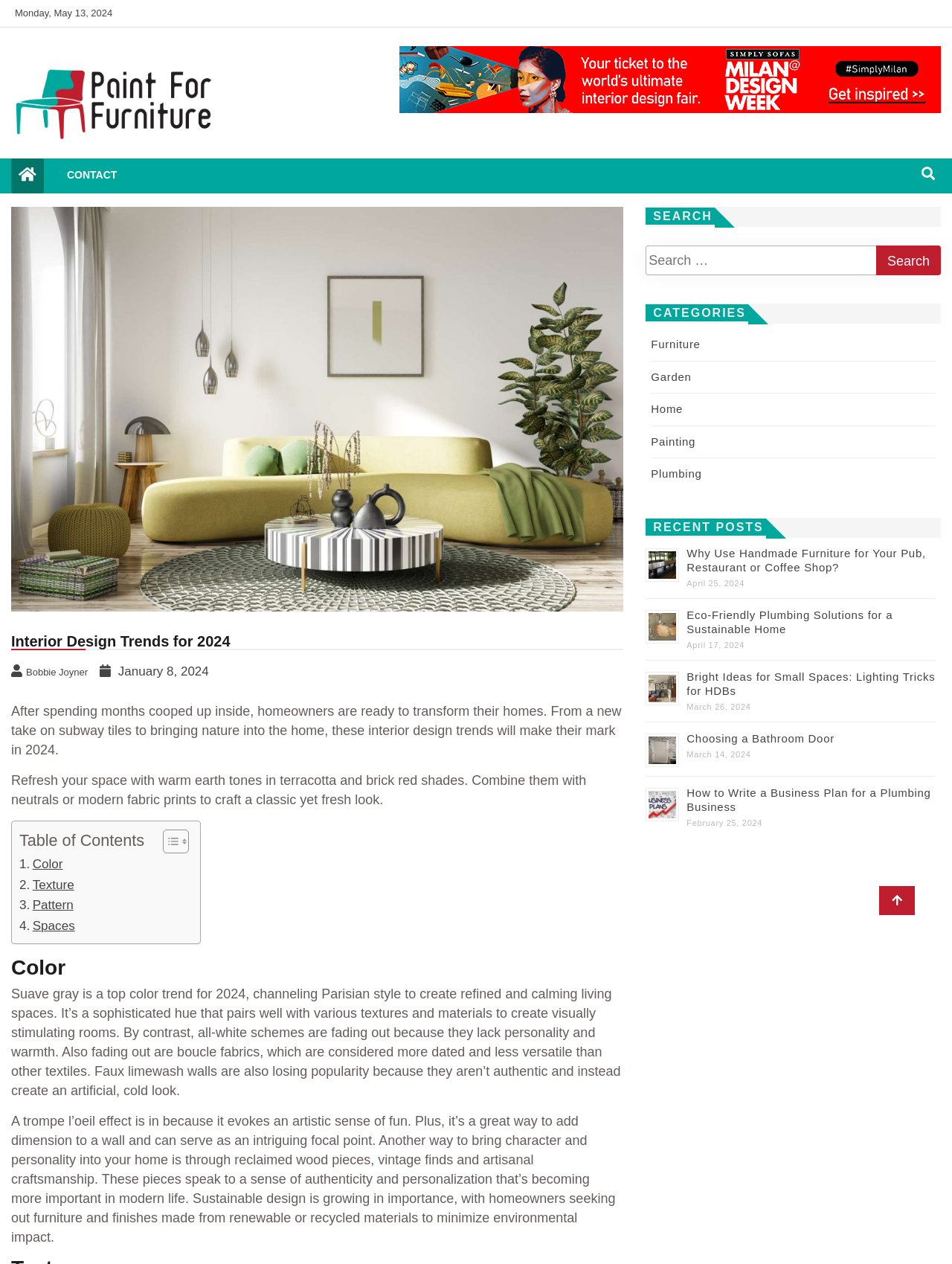Using the information in the image, give a comprehensive answer to the question: 
What type of furniture is mentioned in the 'RECENT POSTS' section?

The 'RECENT POSTS' section mentions an article titled 'Why Use Handmade Furniture for Your Pub, Restaurant or Coffee Shop?', indicating that handmade furniture is a topic of discussion on the webpage.